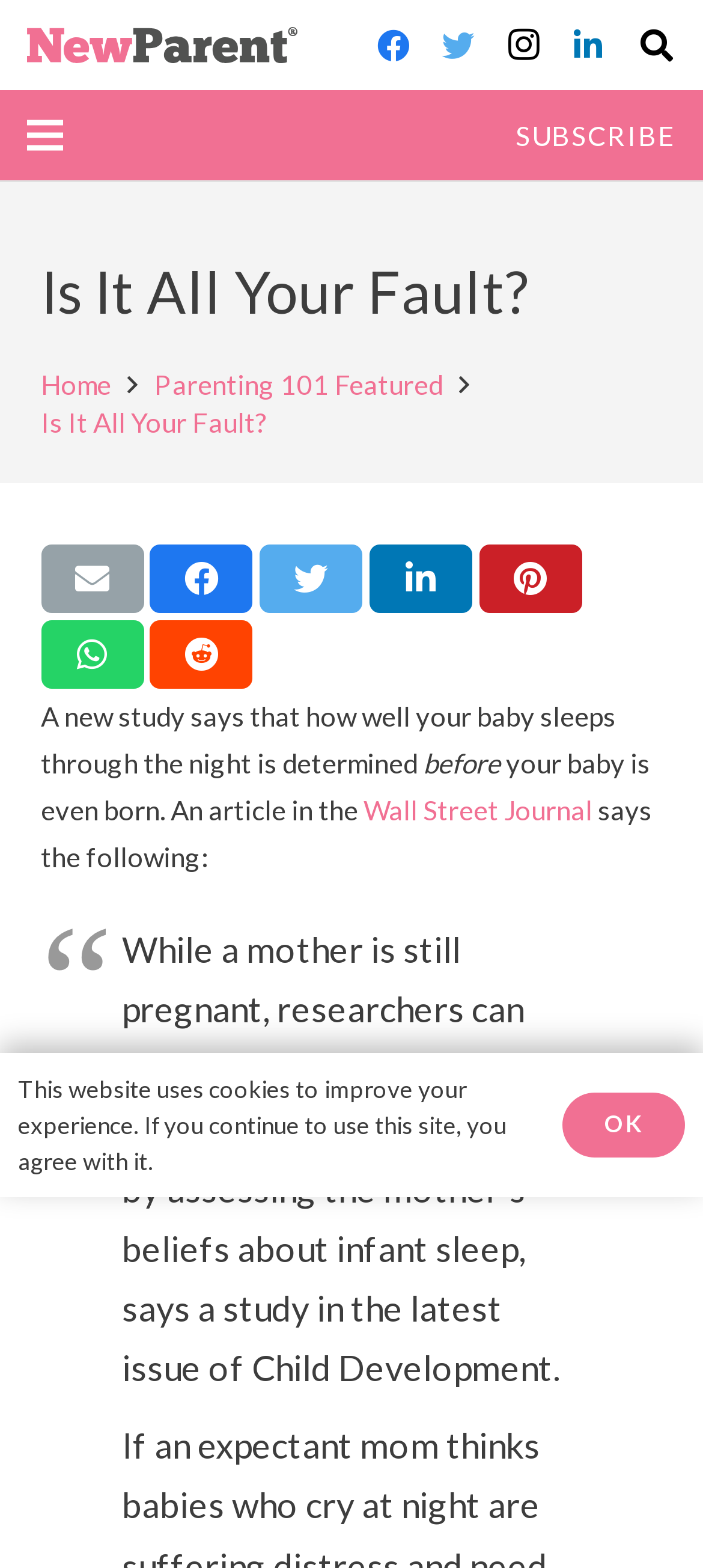Produce an extensive caption that describes everything on the webpage.

This webpage is about parenting, specifically focusing on a study related to baby sleep patterns. At the top left corner, there is a logo of "New Parent" along with a link to the website. Below the logo, there are social media links to Facebook, Twitter, Instagram, and LinkedIn, aligned horizontally. 

On the top right corner, there is a search bar and a menu link. Next to the search bar, there is a "SUBSCRIBE" button. 

The main content of the webpage is divided into two sections. The first section has a heading "Is It All Your Fault?" and several links to different articles or categories, including "Home", "Parenting 101 Featured", and "Is It All Your Fault?". There are also links to share the article via email, social media, or other platforms.

The second section is the main article, which starts with a brief summary stating that a new study suggests that a baby's sleep patterns are determined before birth. The article then quotes a study from the Wall Street Journal, which says that researchers can assess the likelihood of a baby being a good sleeper based on the mother's beliefs about infant sleep during pregnancy. 

At the bottom of the webpage, there is a notice about the website using cookies, with an "OK" button to agree to the terms.